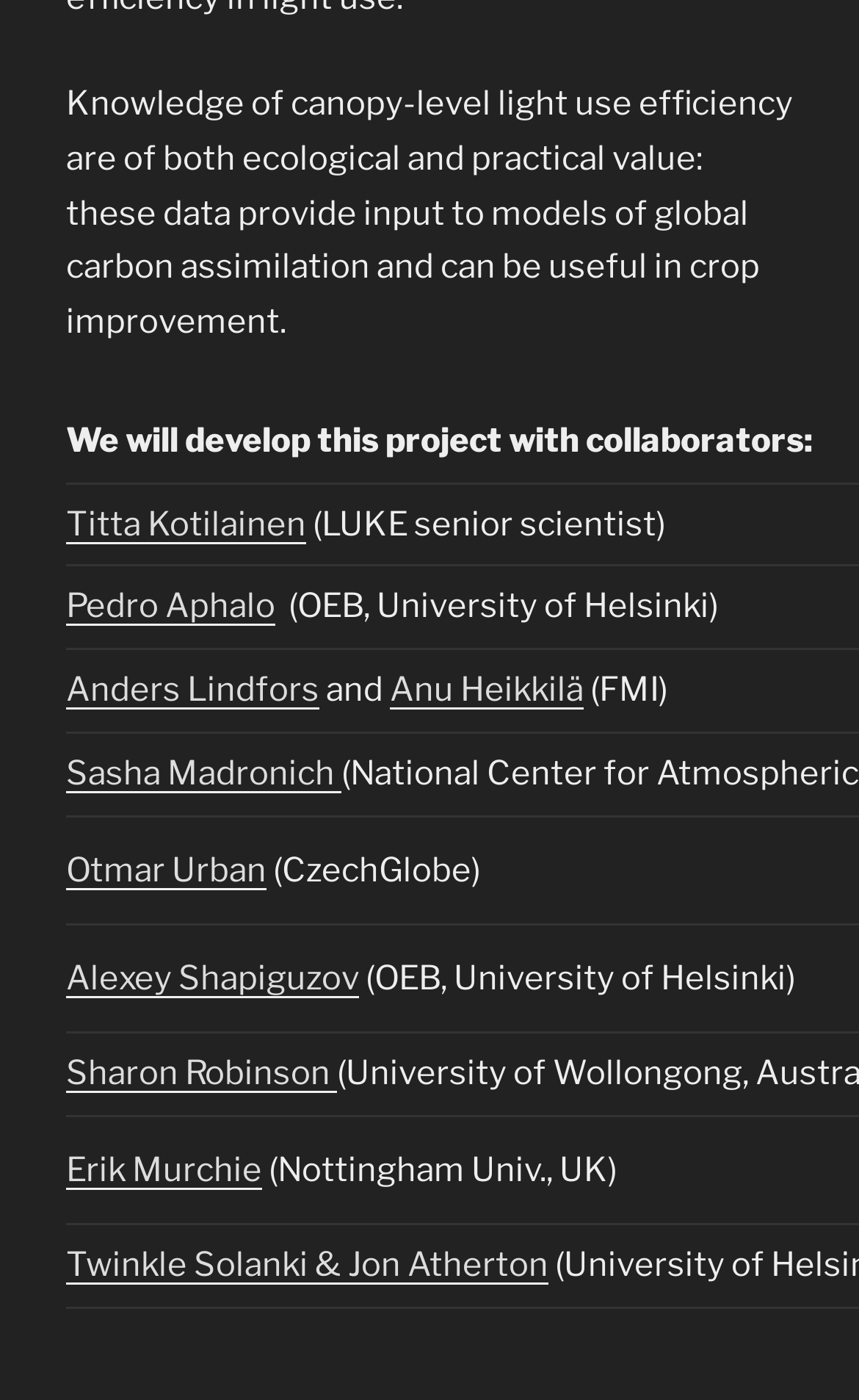Locate the bounding box coordinates of the element I should click to achieve the following instruction: "Learn about Sasha Madronich's studies".

[0.077, 0.539, 0.397, 0.567]